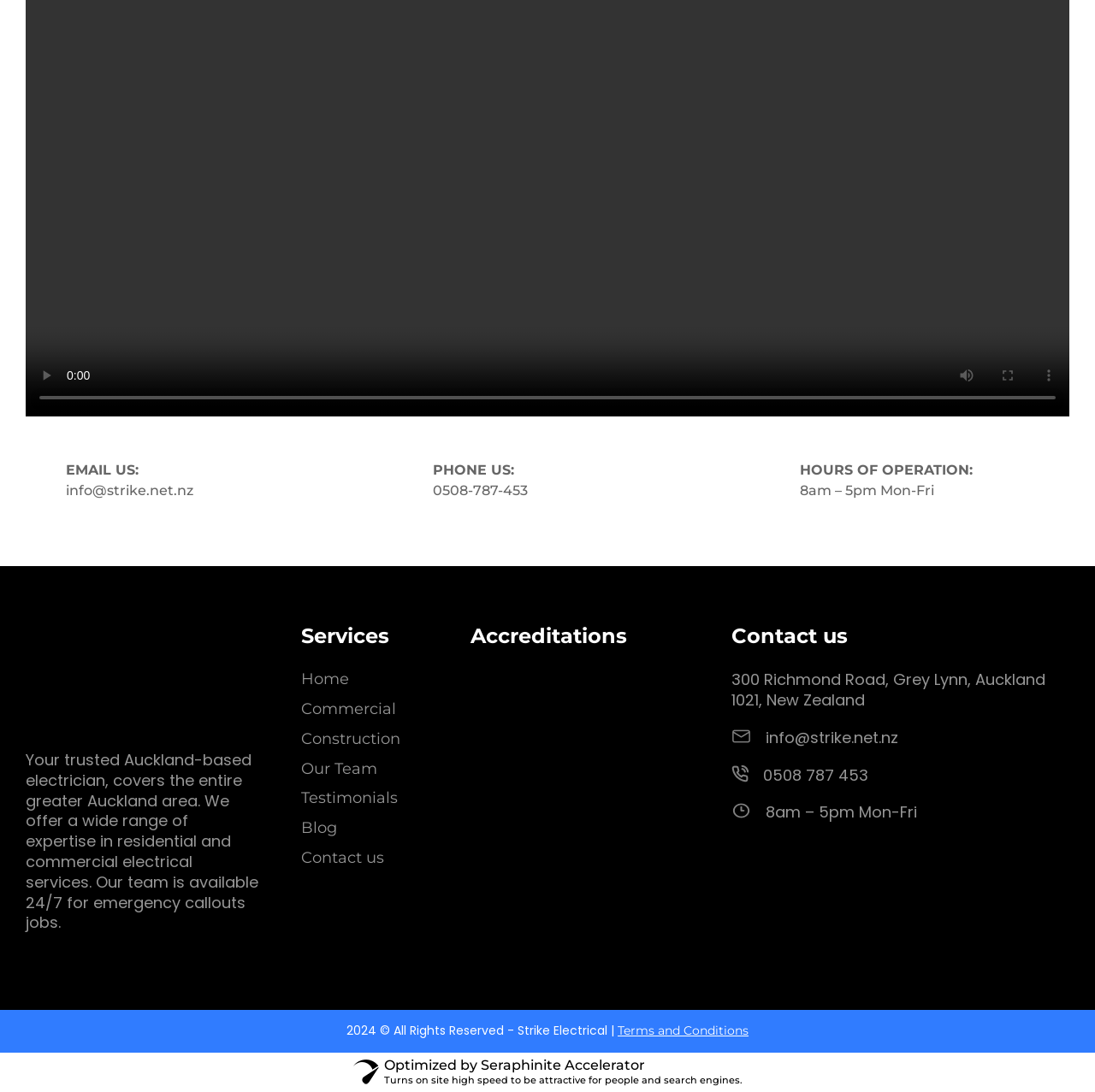What is the company's email address?
Look at the image and provide a short answer using one word or a phrase.

info@strike.net.nz